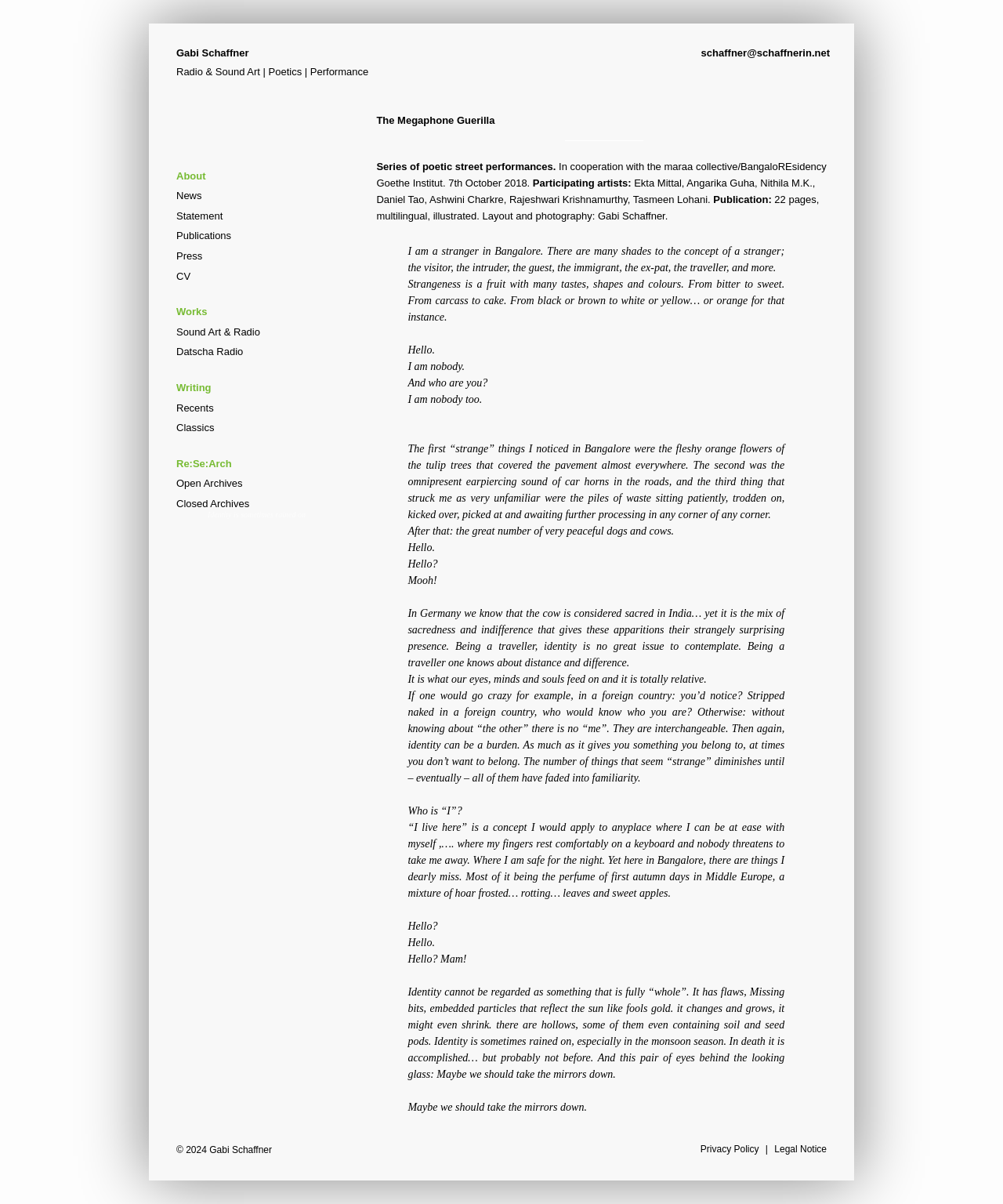Locate the bounding box coordinates of the clickable element to fulfill the following instruction: "Read the publication information". Provide the coordinates as four float numbers between 0 and 1 in the format [left, top, right, bottom].

[0.375, 0.161, 0.817, 0.184]